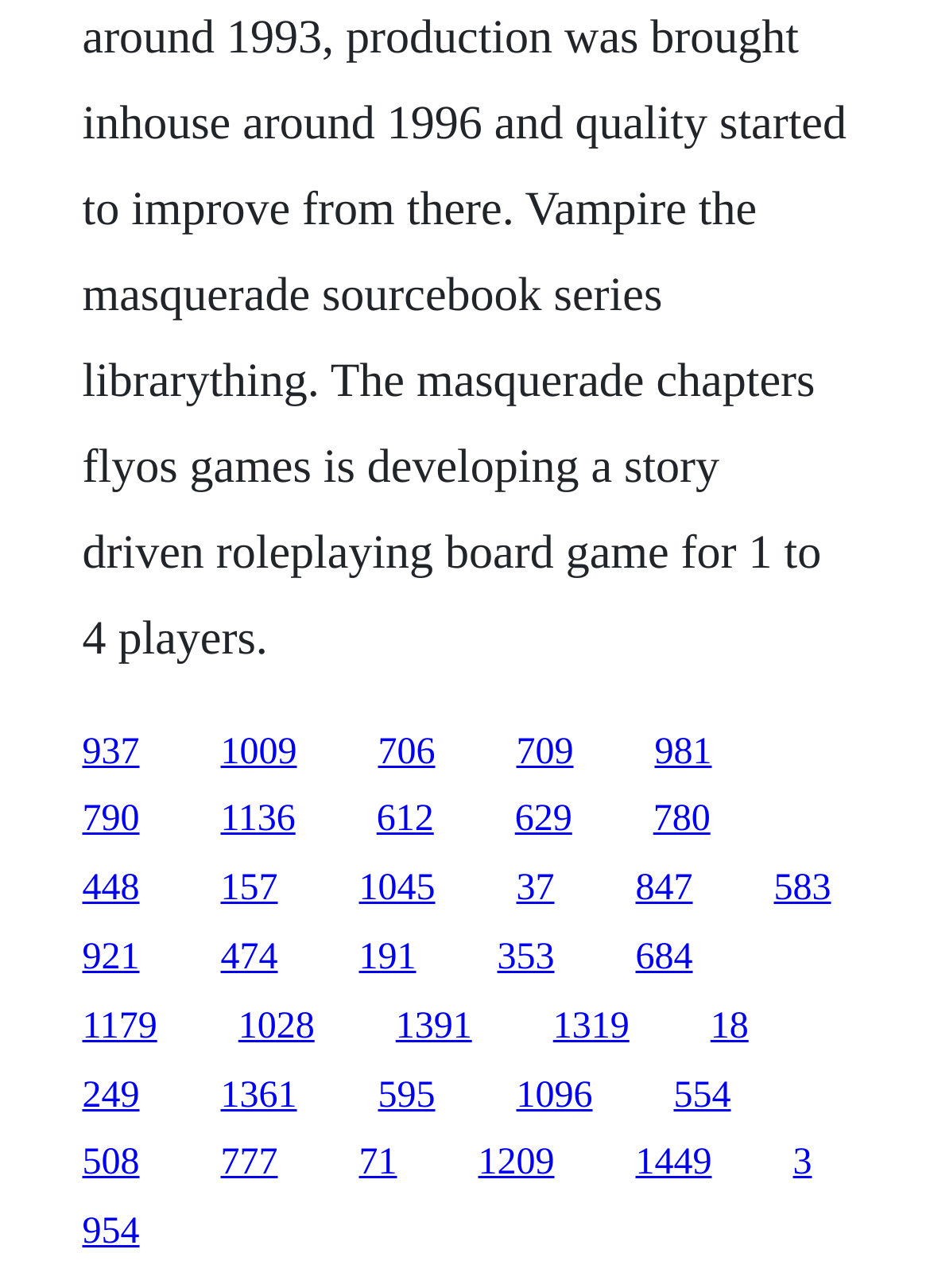What is the vertical position of the first link?
Based on the screenshot, provide your answer in one word or phrase.

0.568